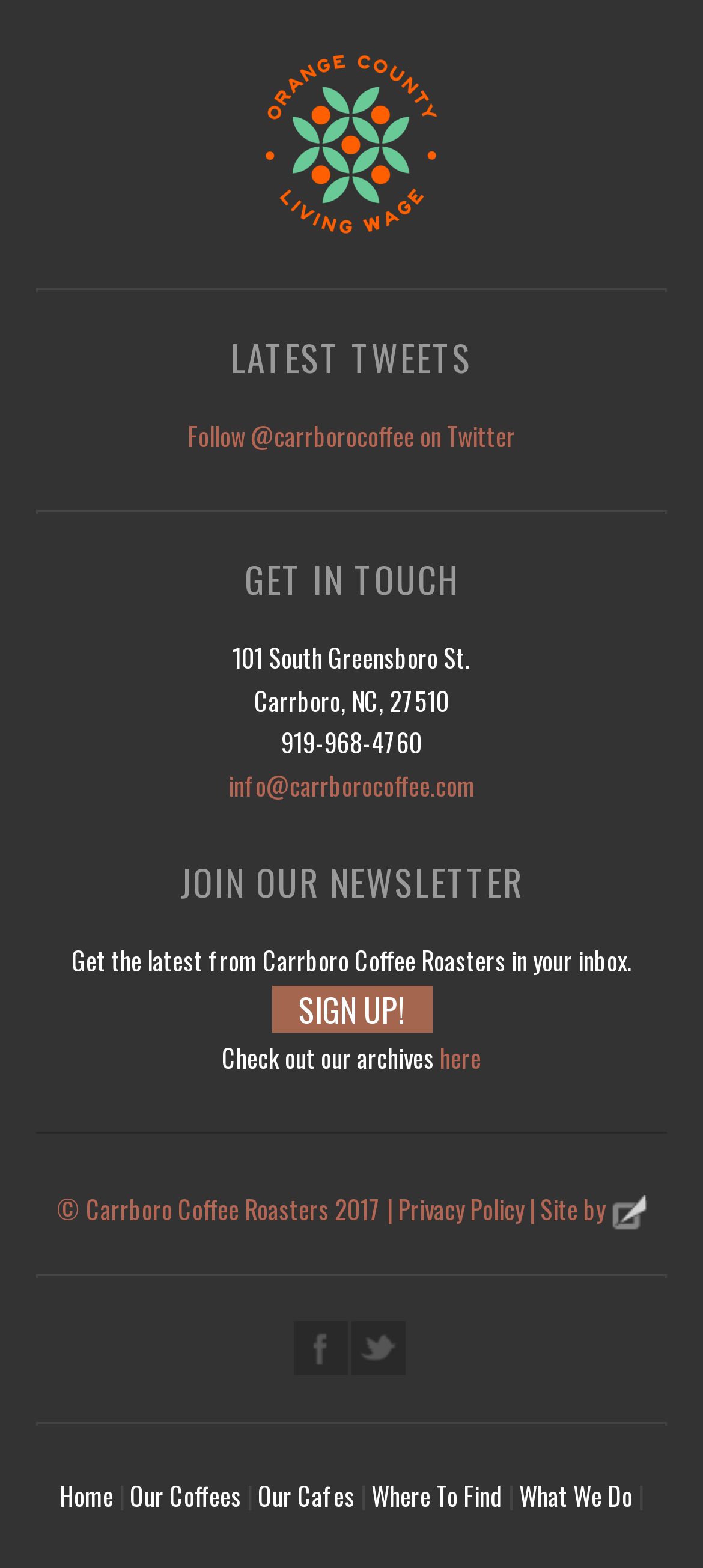Please identify the bounding box coordinates of the element I should click to complete this instruction: 'Visit Carrboro Coffee's Facebook page'. The coordinates should be given as four float numbers between 0 and 1, like this: [left, top, right, bottom].

[0.418, 0.843, 0.495, 0.877]